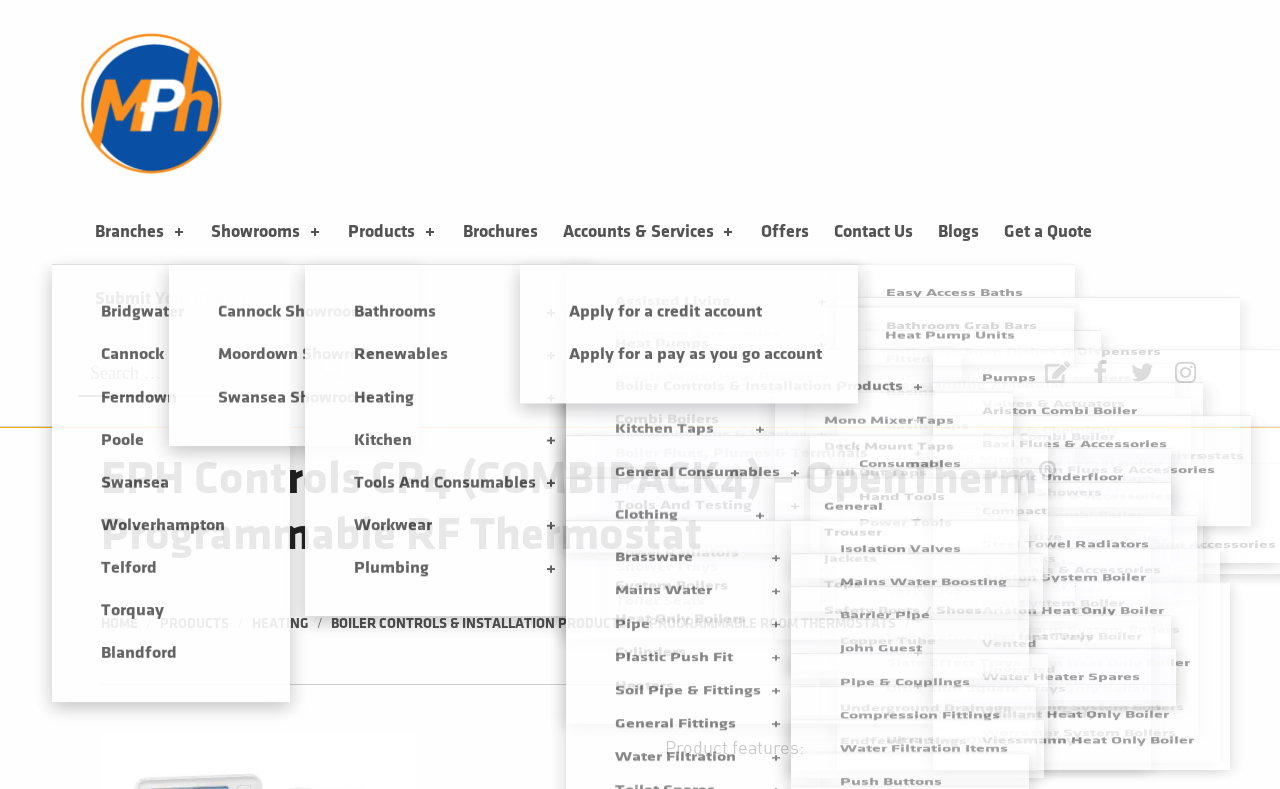Carefully examine the image and provide an in-depth answer to the question: What is the type of thermostat?

I inferred this answer by looking at the heading 'EPH Controls CP4 (COMBIPACK4) – OpenTherm® Programmable RF Thermostat' which suggests that the webpage is about a specific type of thermostat, and the word 'Programmable RF Thermostat' is part of the heading.